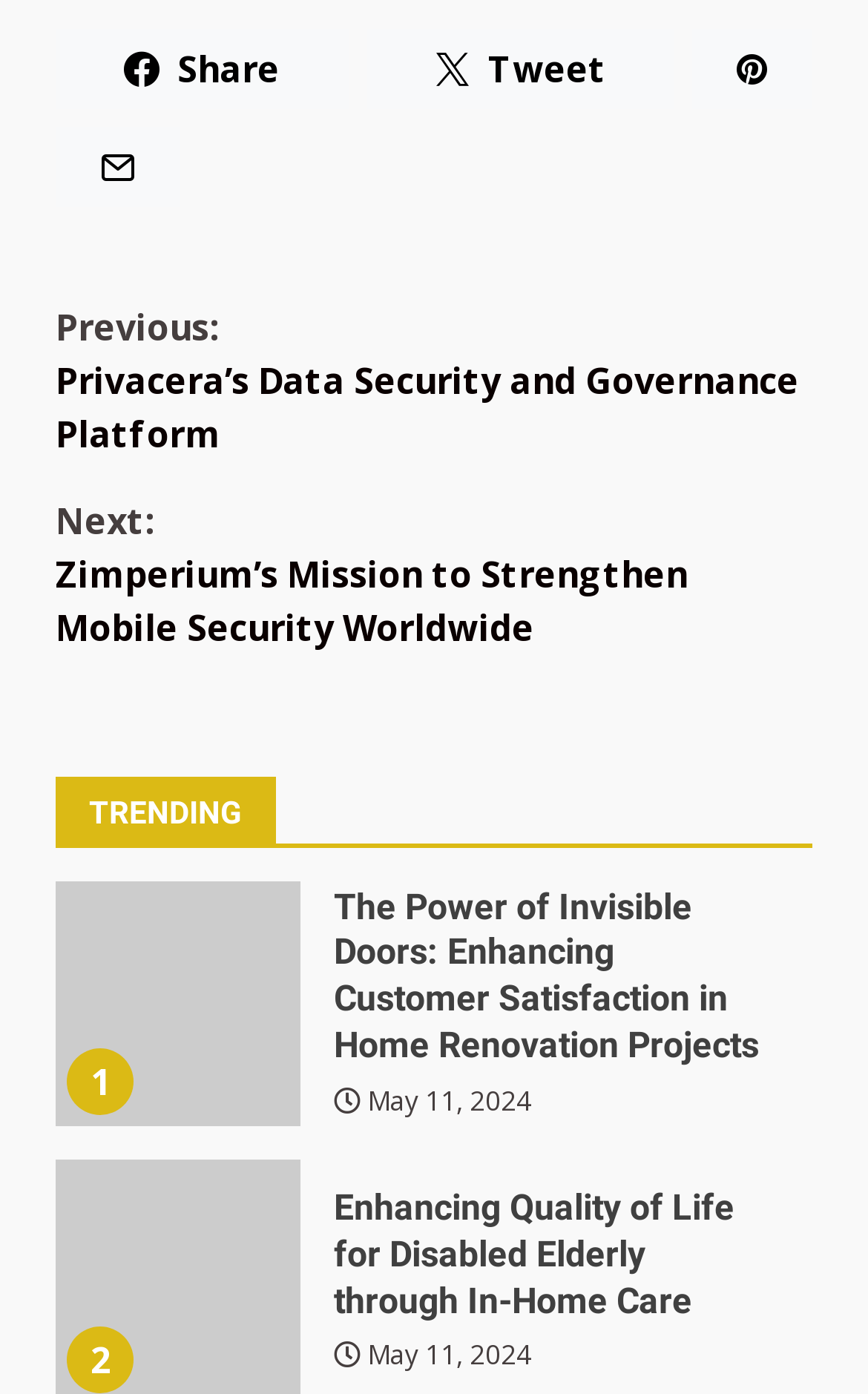Show the bounding box coordinates of the region that should be clicked to follow the instruction: "Read the next article."

[0.064, 0.354, 0.936, 0.469]